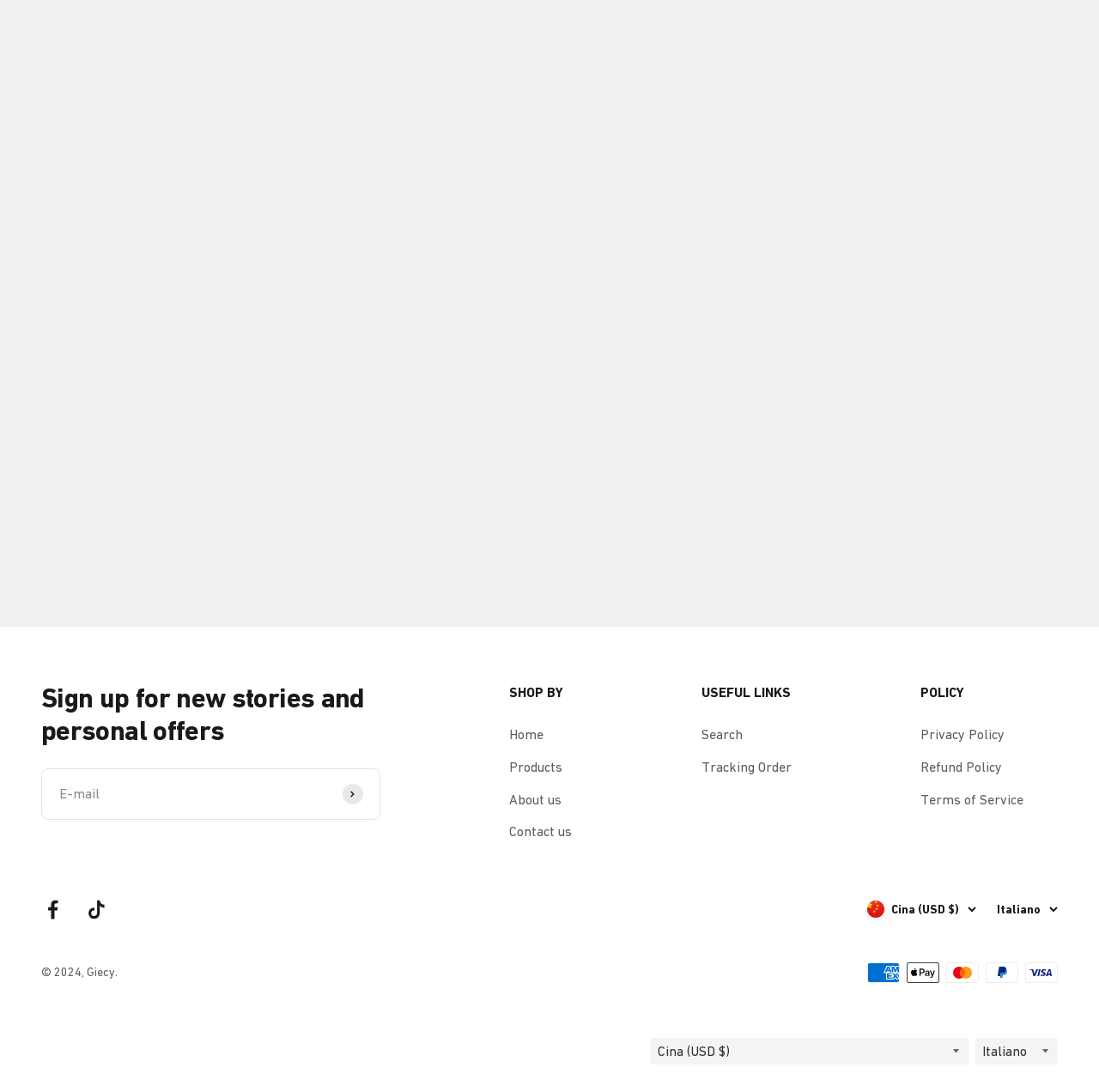Can you specify the bounding box coordinates of the area that needs to be clicked to fulfill the following instruction: "Click the 'Iscriviti alla newsletter' button"?

[0.311, 0.717, 0.33, 0.736]